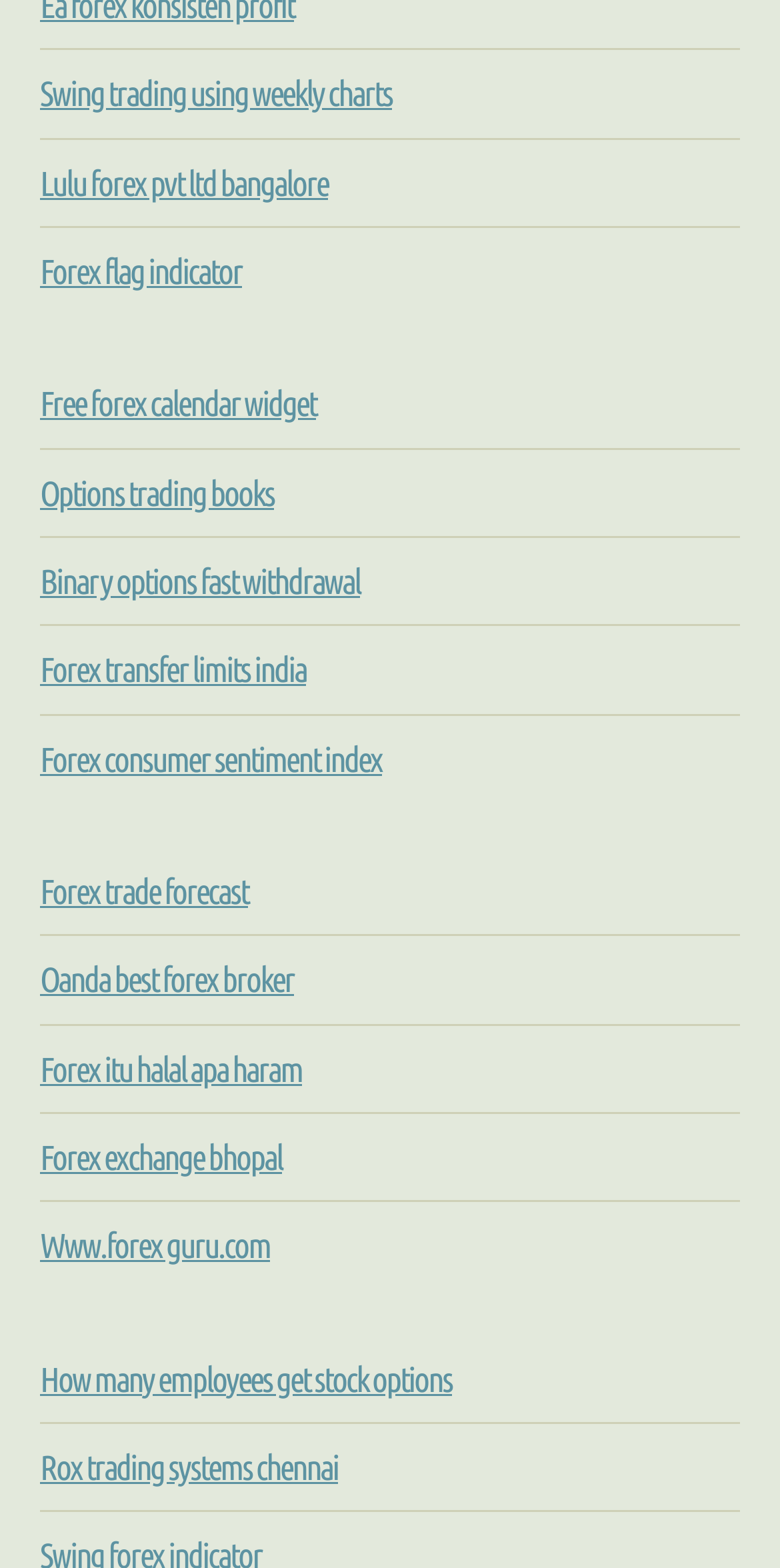What is the vertical position of the link 'Forex flag indicator'?
From the image, provide a succinct answer in one word or a short phrase.

Above